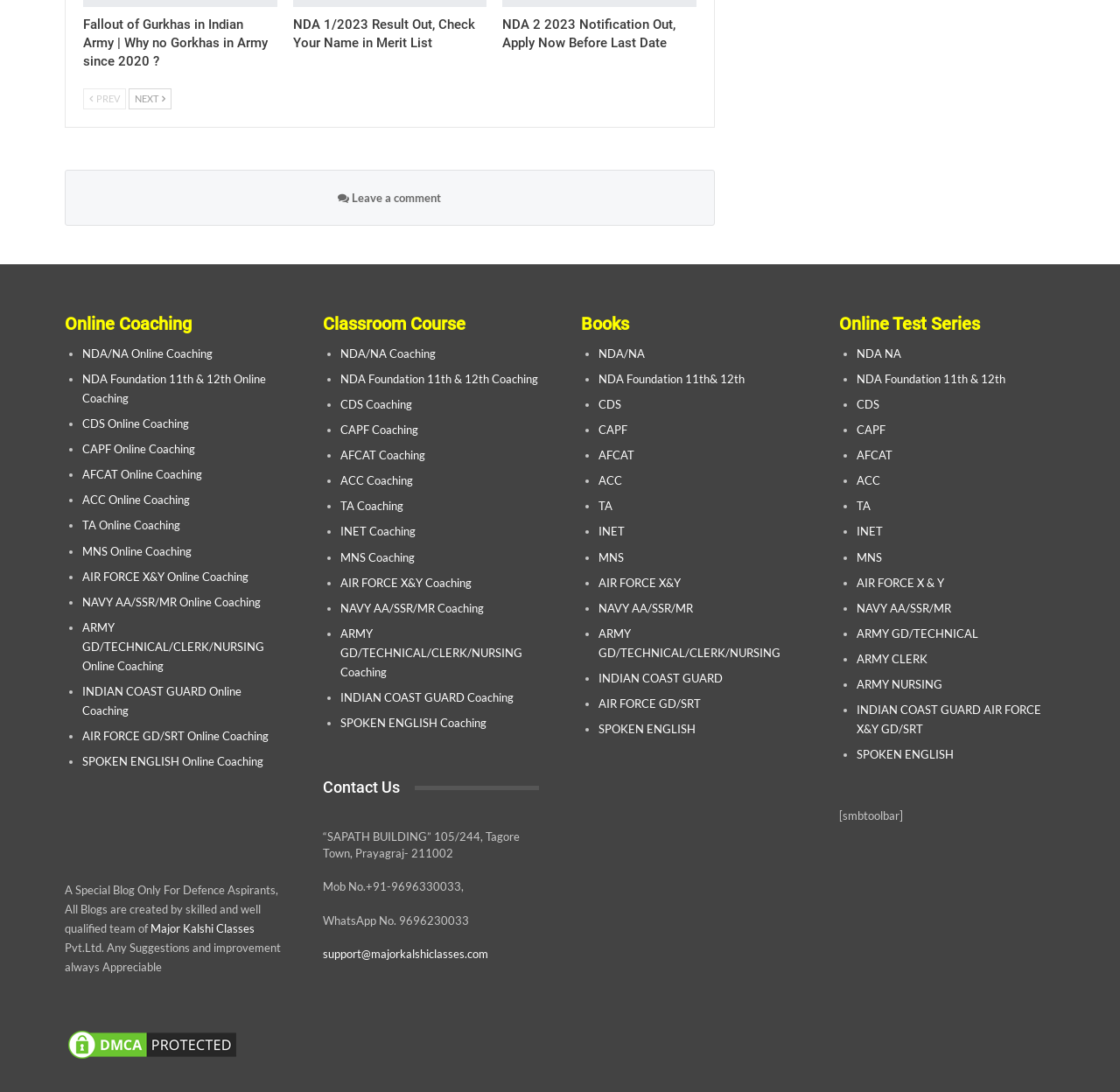Please identify the bounding box coordinates of the element's region that I should click in order to complete the following instruction: "Click on the 'NDA/NA Online Coaching' link". The bounding box coordinates consist of four float numbers between 0 and 1, i.e., [left, top, right, bottom].

[0.073, 0.317, 0.19, 0.33]